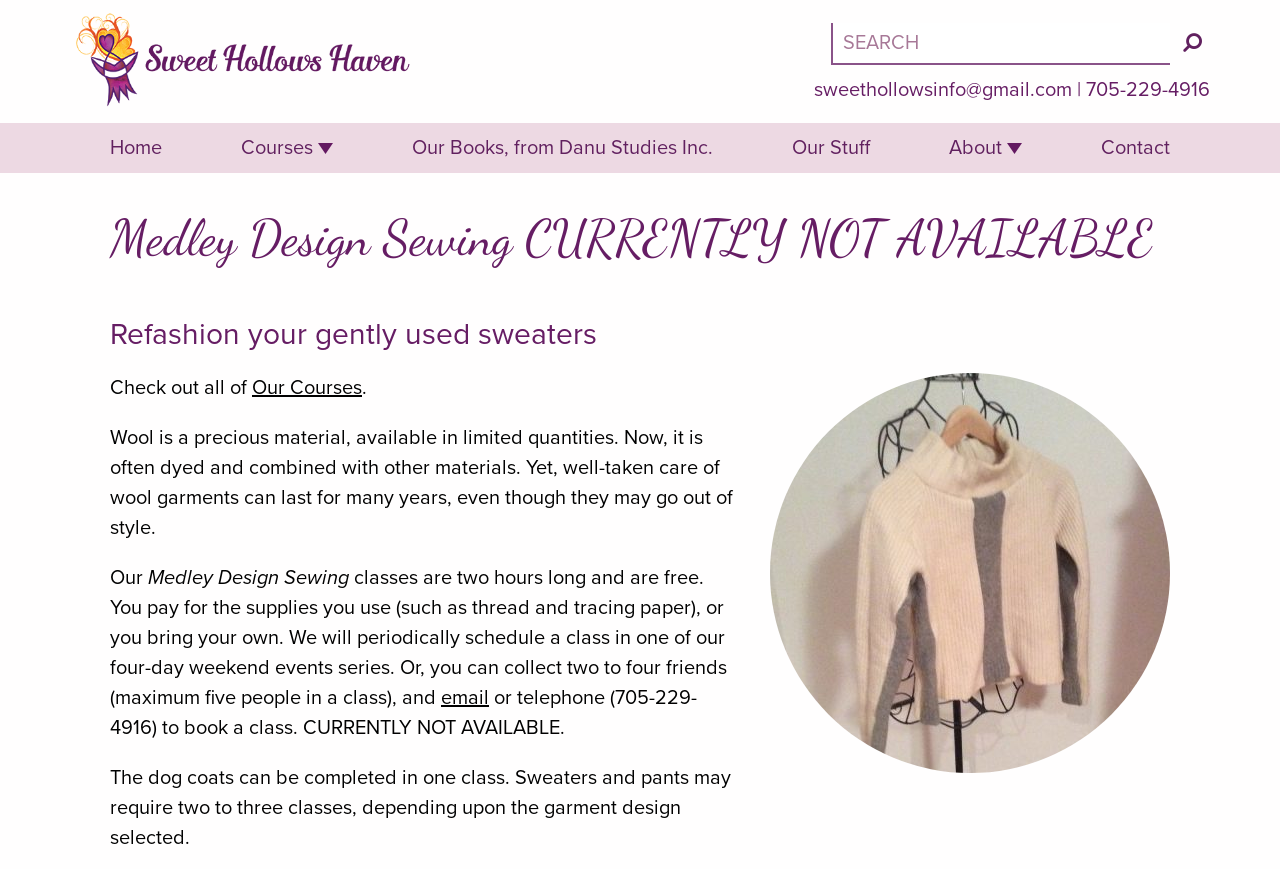Given the description "parent_node: Search for: name="s" placeholder="Search"", provide the bounding box coordinates of the corresponding UI element.

[0.649, 0.026, 0.914, 0.075]